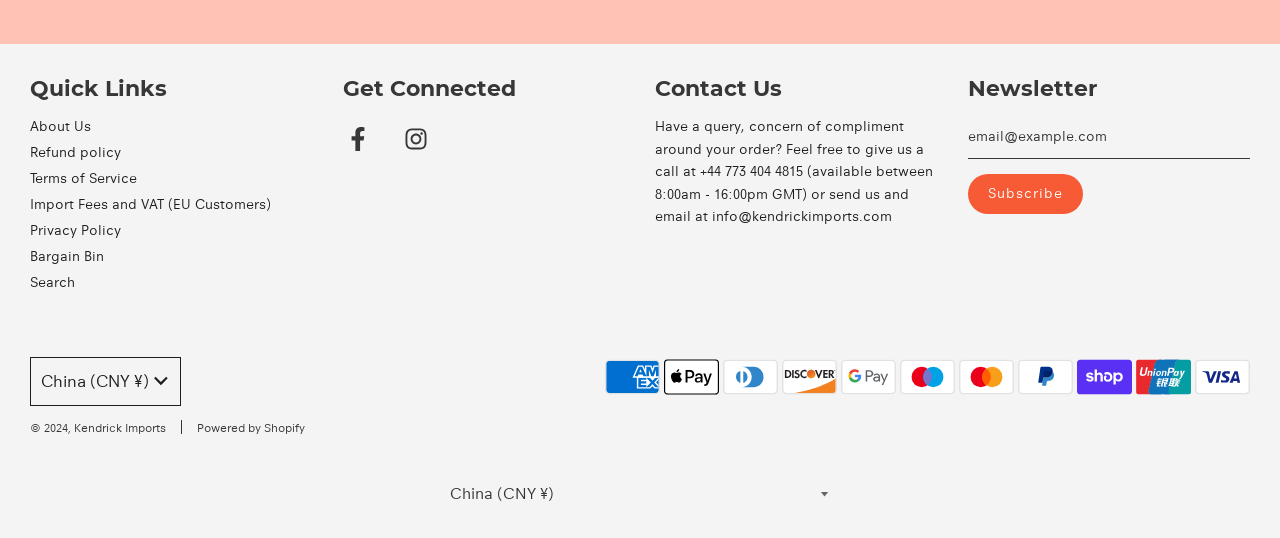Examine the image and give a thorough answer to the following question:
What is the purpose of the 'Get Connected' section?

The 'Get Connected' section contains two links with images, which are likely social media links, allowing users to connect with the website's social media profiles.